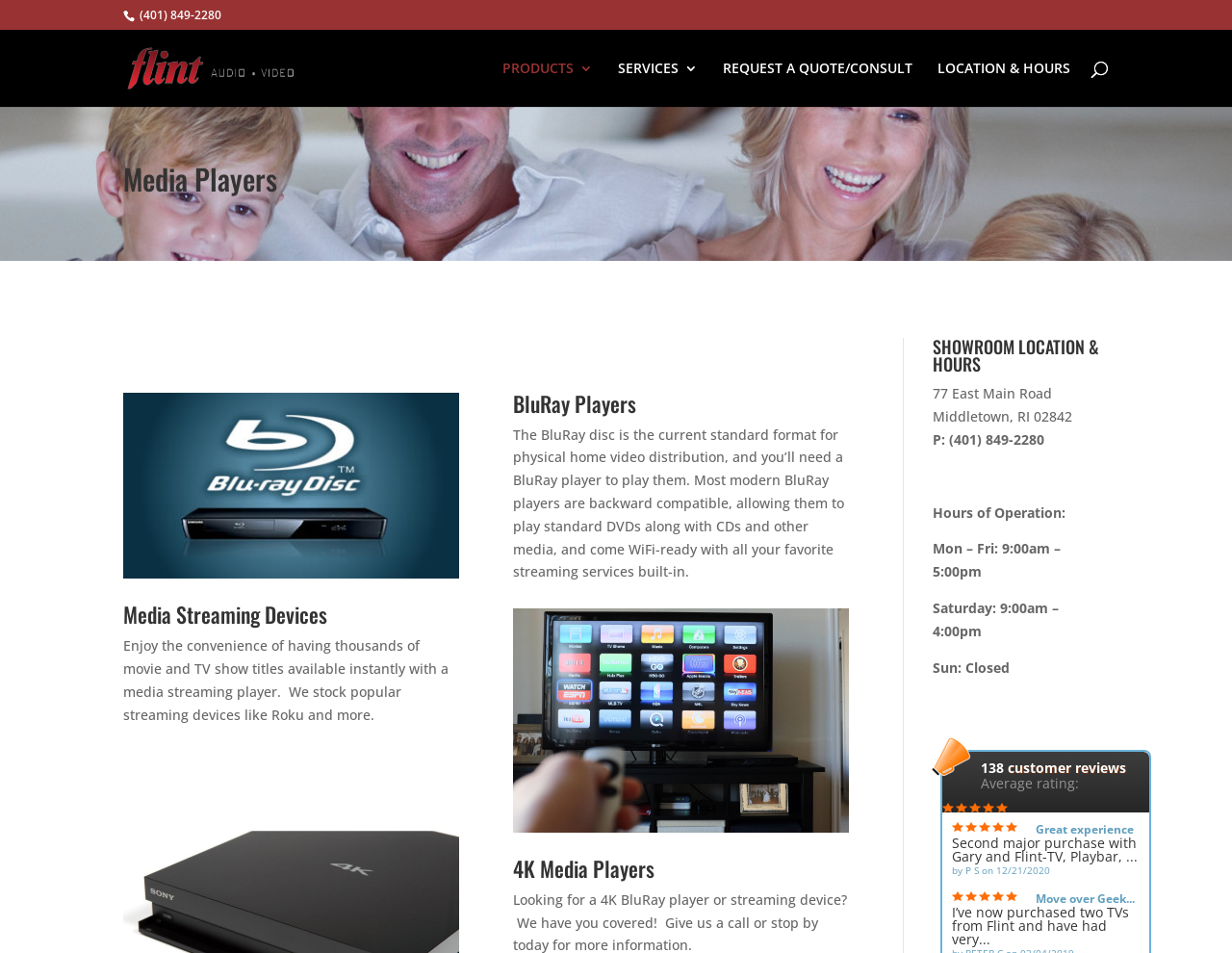Using the details in the image, give a detailed response to the question below:
What is the address of Flint Audio & Video's showroom?

The address of Flint Audio & Video's showroom is 77 East Main Road, Middletown, RI 02842, as indicated in the showroom location and hours section of the webpage.